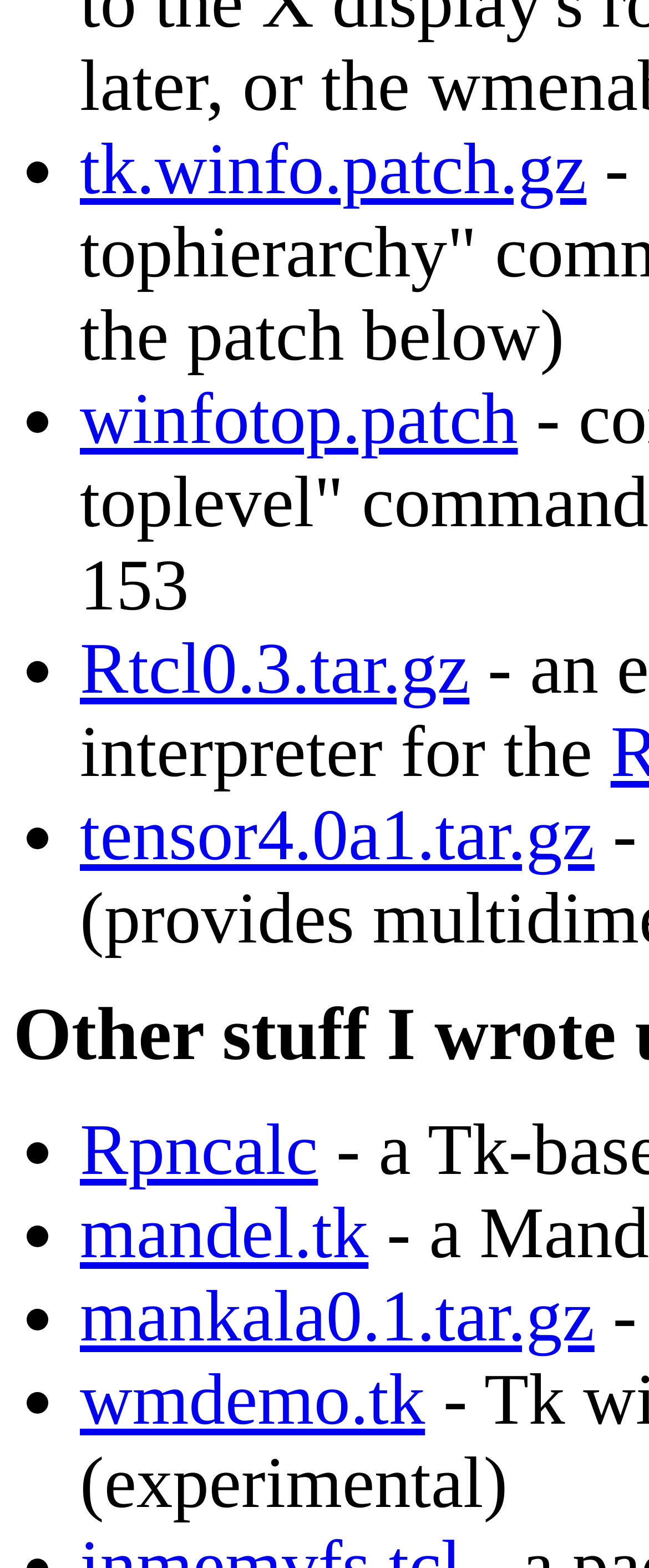Please answer the following query using a single word or phrase: 
Are all links on the webpage related to software?

Yes